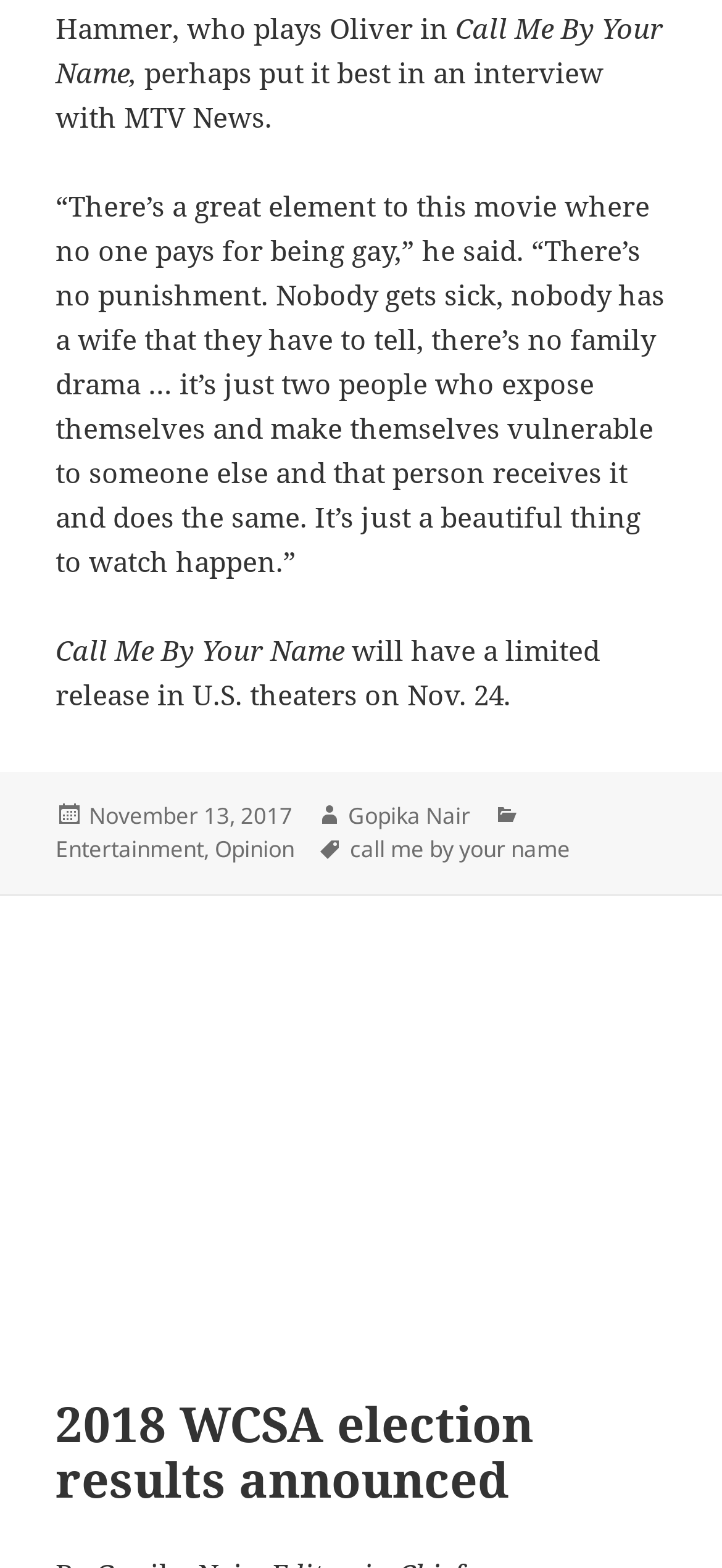Please identify the bounding box coordinates of the clickable region that I should interact with to perform the following instruction: "Read the article about Call Me By Your Name". The coordinates should be expressed as four float numbers between 0 and 1, i.e., [left, top, right, bottom].

[0.077, 0.006, 0.918, 0.058]